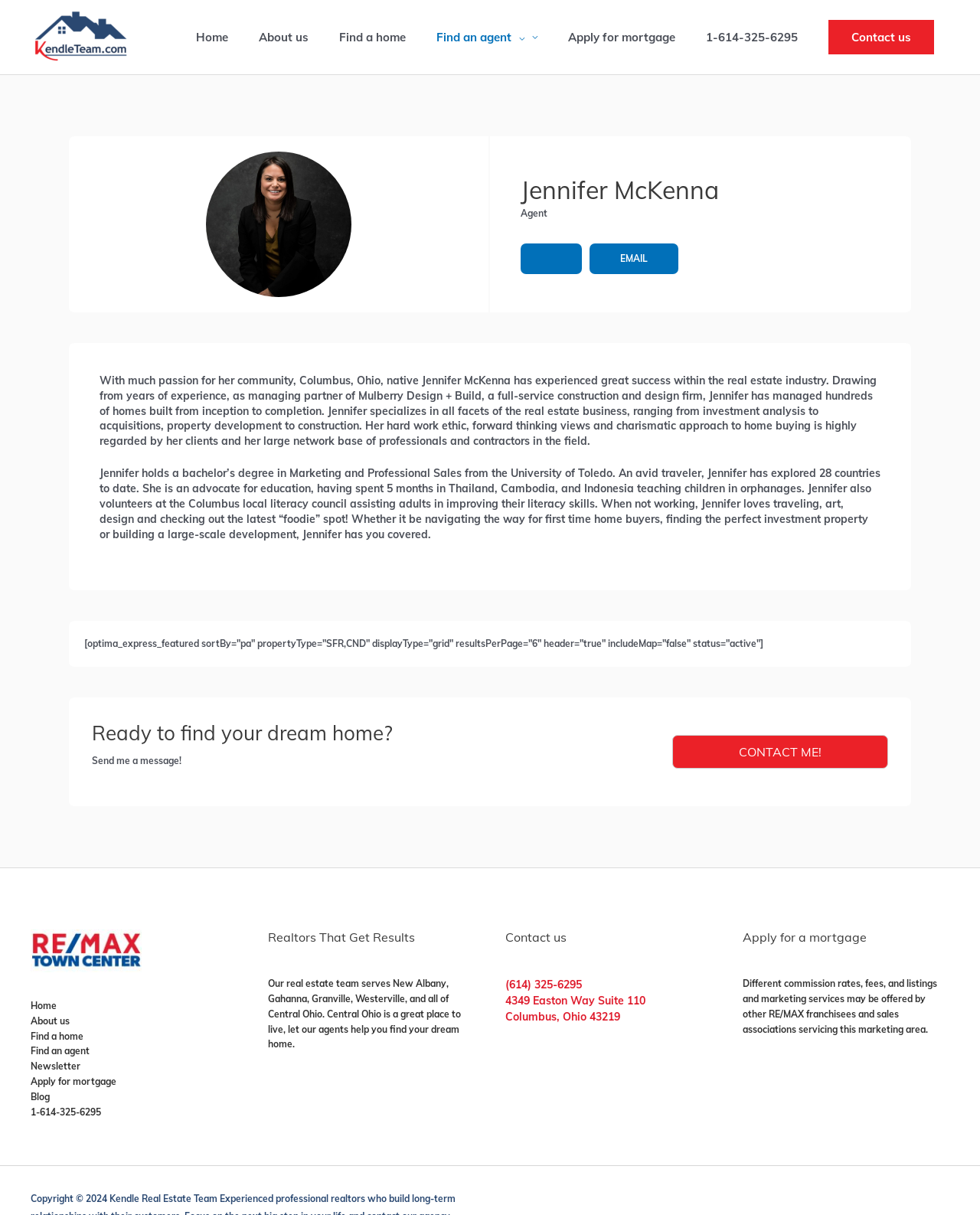Using the information in the image, could you please answer the following question in detail:
What is the phone number to contact Jennifer McKenna?

The phone number to contact Jennifer McKenna is (614) 325-6295, which is mentioned in the contact us section and also in the link '(614) 325-6295'.